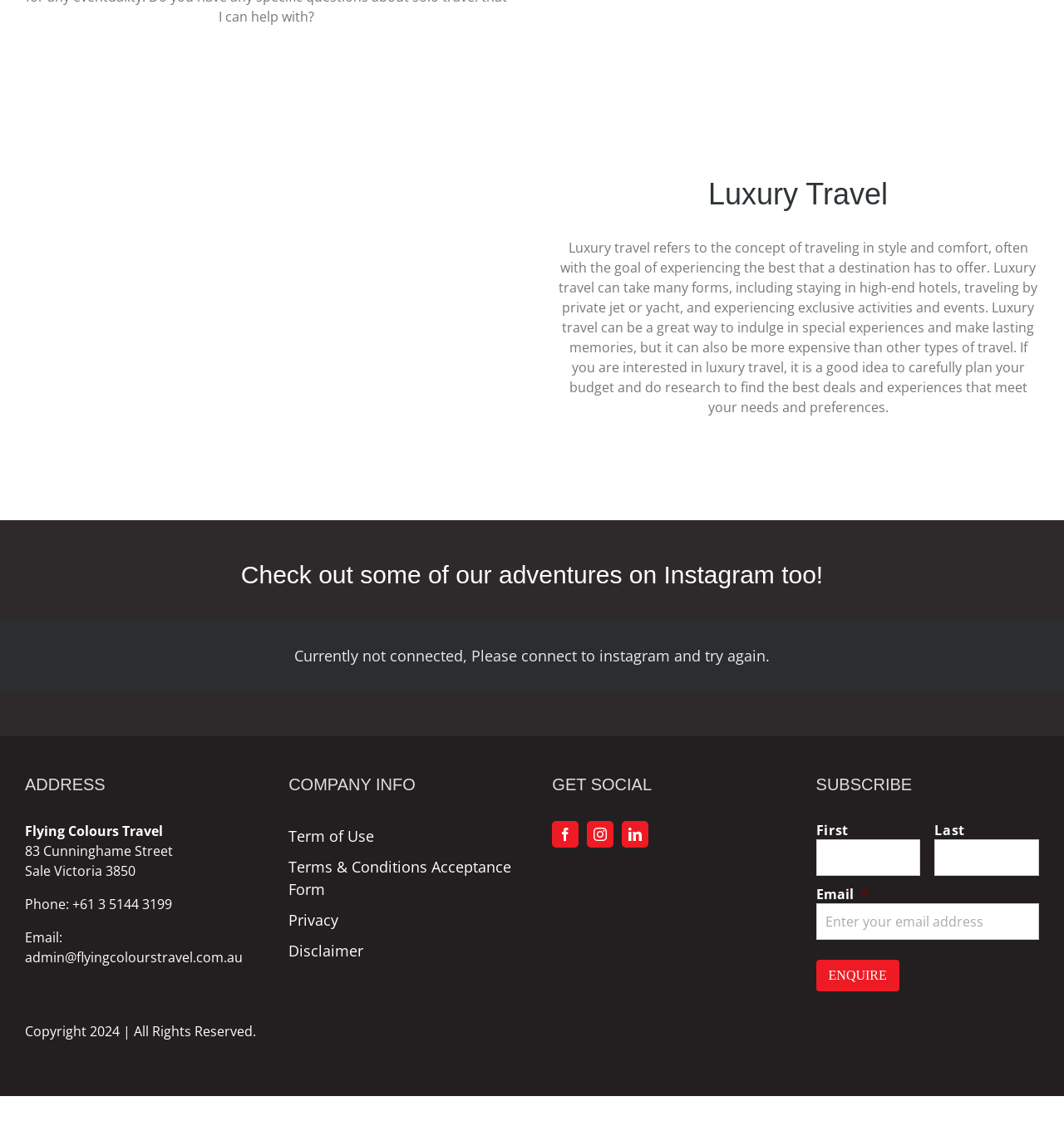Predict the bounding box coordinates of the area that should be clicked to accomplish the following instruction: "Call the phone number". The bounding box coordinates should consist of four float numbers between 0 and 1, i.e., [left, top, right, bottom].

[0.068, 0.799, 0.162, 0.815]